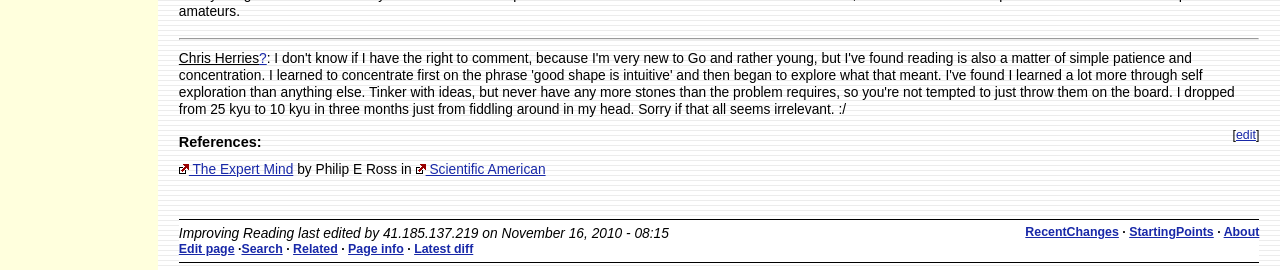Respond to the question below with a single word or phrase:
What is the purpose of the 'Edit page' link?

To edit the page